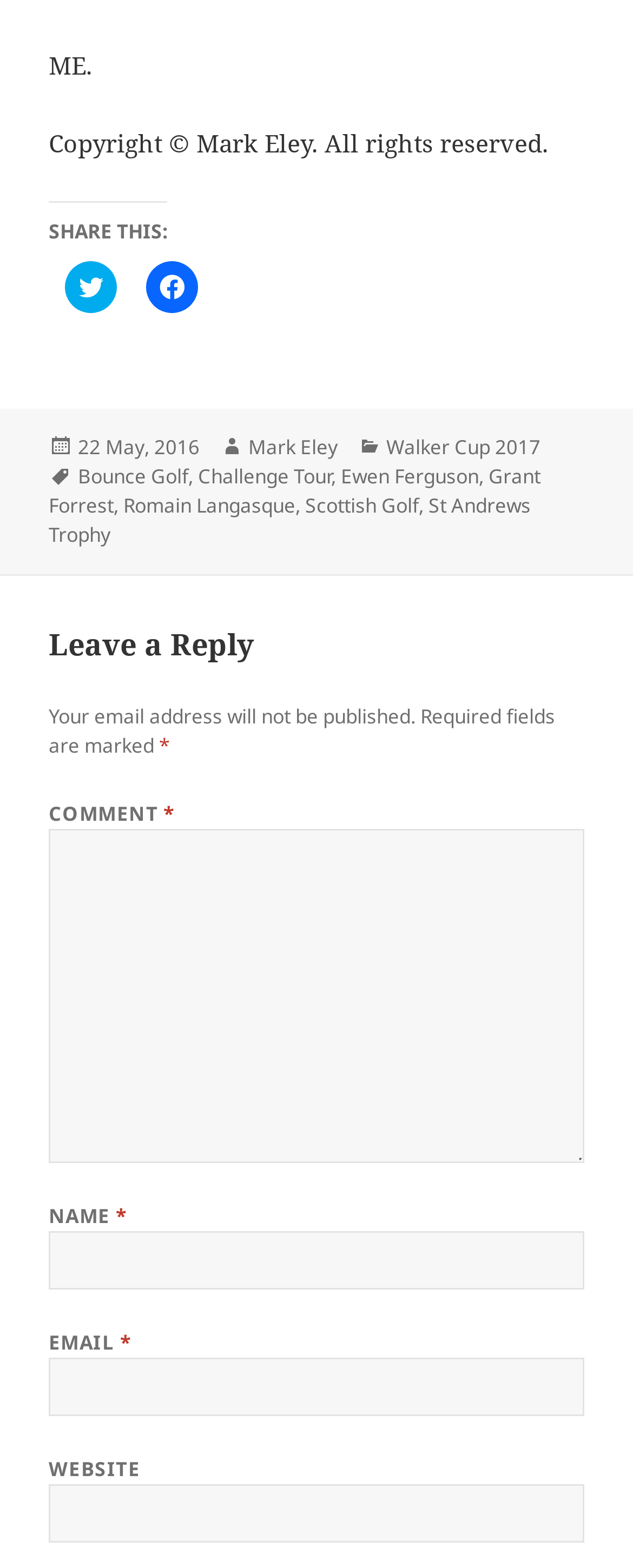What is the date of the article?
Using the image as a reference, give an elaborate response to the question.

The date of the article can be found in the footer section of the webpage, where it says 'Posted on' followed by a link '22 May, 2016'.